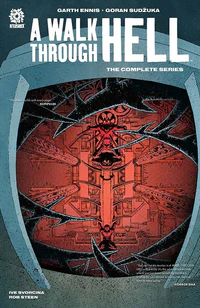What color are the title letters?
Refer to the image and give a detailed answer to the query.

The caption states that the title is prominently displayed in bold white letters, contrasting sharply with the dark background.